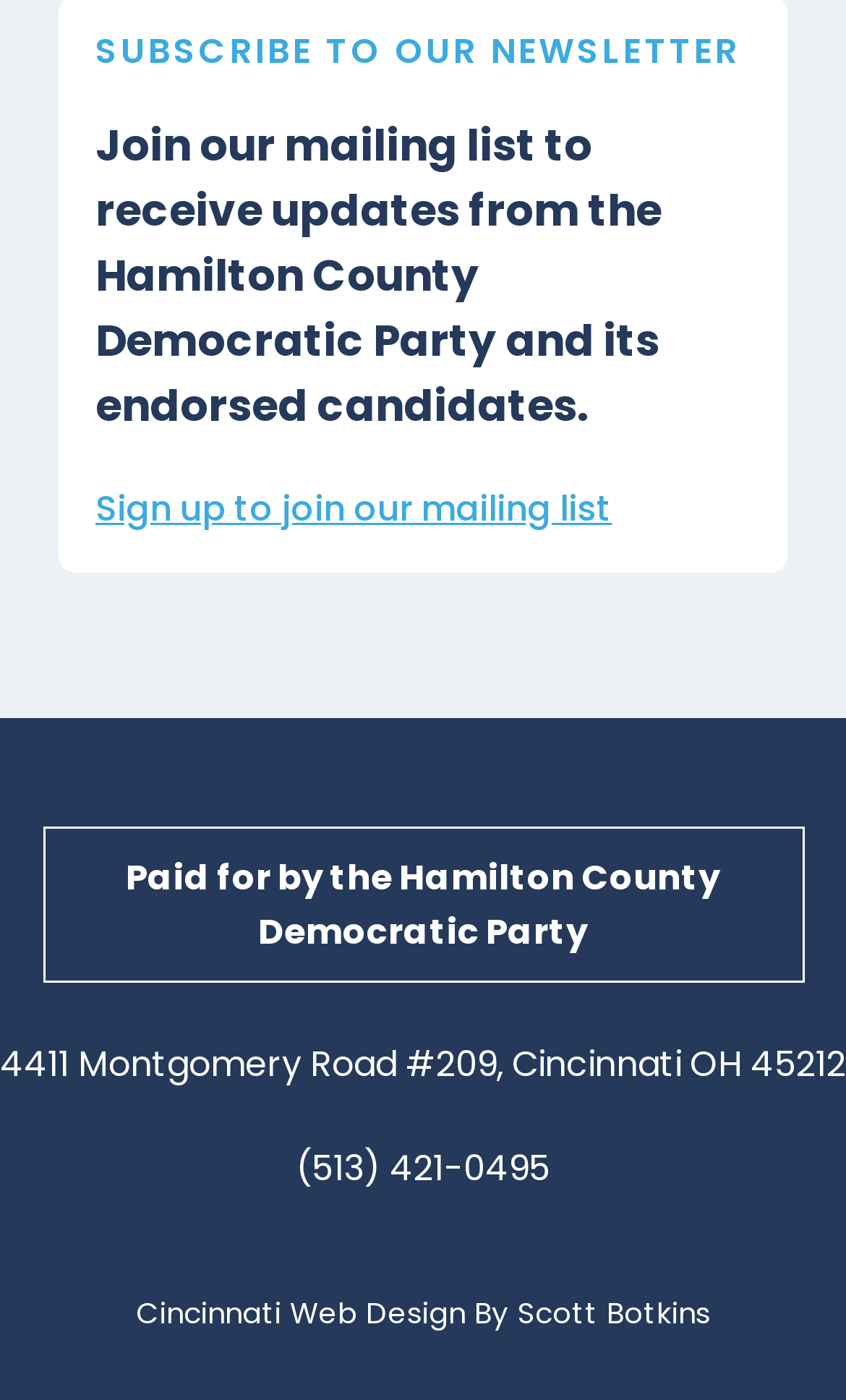What is the purpose of the mailing list?
Please give a well-detailed answer to the question.

The purpose of the mailing list can be inferred from the static text 'Join our mailing list to receive updates from the Hamilton County Democratic Party and its endorsed candidates.' which is located above the 'Sign up to join our mailing list' link.